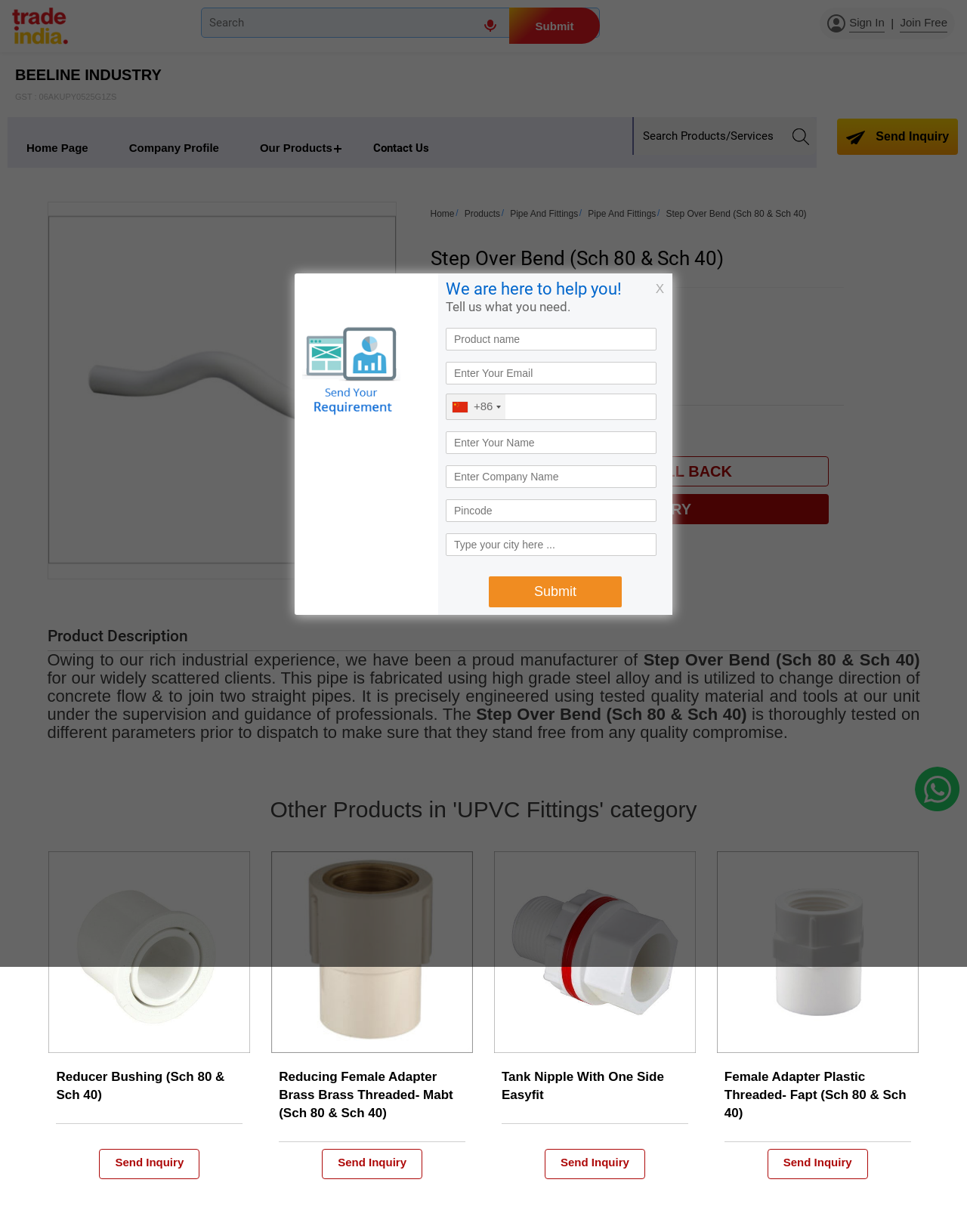Find the bounding box coordinates of the area that needs to be clicked in order to achieve the following instruction: "Send an inquiry for Reducer Bushing (Sch 80 & Sch 40)". The coordinates should be specified as four float numbers between 0 and 1, i.e., [left, top, right, bottom].

[0.103, 0.932, 0.206, 0.957]